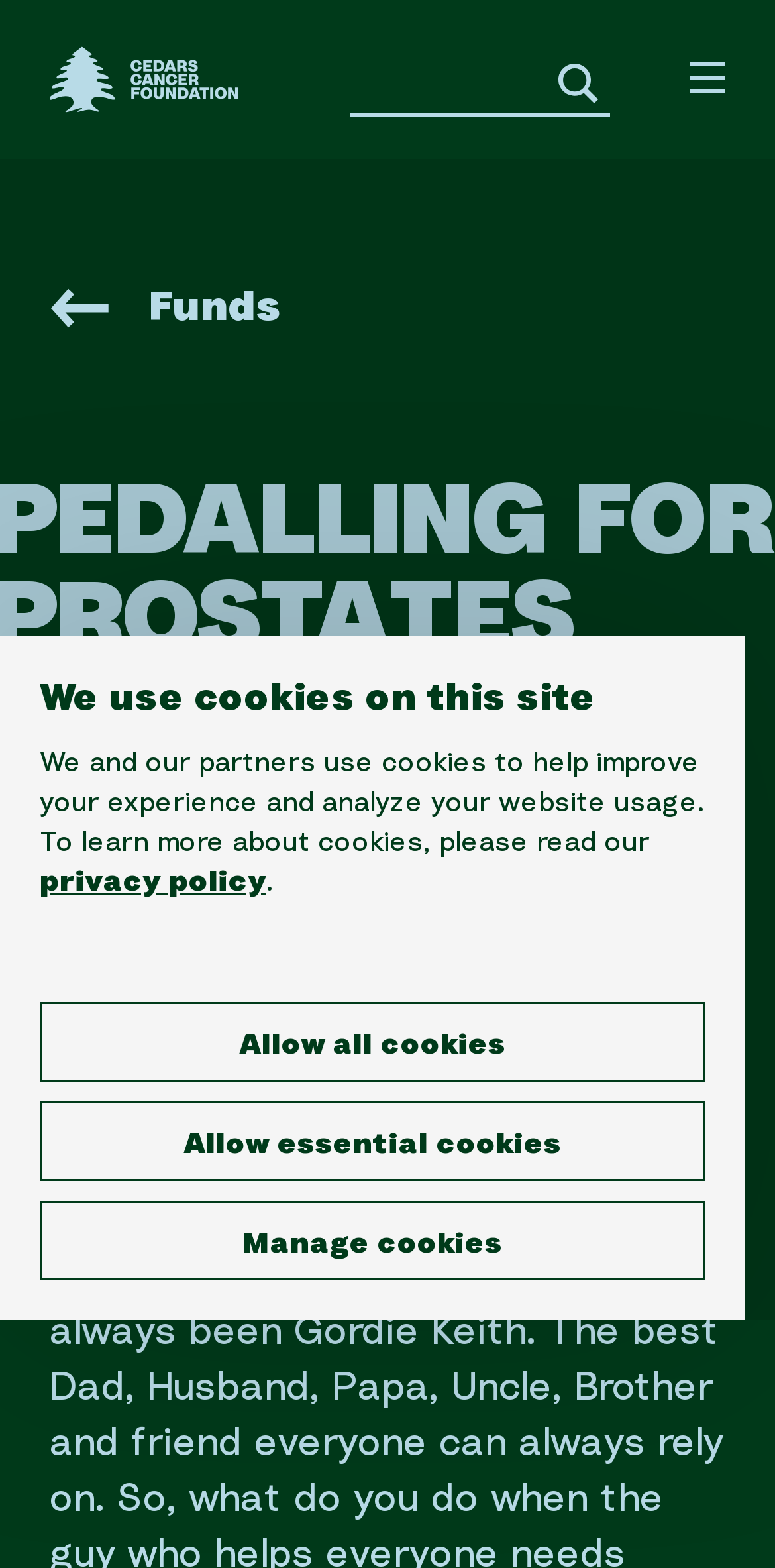Create an in-depth description of the webpage, covering main sections.

The webpage is about the Cedars Cancer Foundation, with a focus on pedalling for prostates. At the top left corner, there is a logo of the foundation, accompanied by a link to the foundation's homepage. Below the logo, there is a search bar with a text input field and a search button, which is accompanied by a small magnifying glass icon.

On the top right corner, there is a button to open a menu. Below the search bar, there is a heading that reads "Honouring Gordie Keith". On the left side of the page, there are three links: "Contribute to this fund", "Donate", and "Funds", with the latter having a small icon next to it.

At the bottom of the page, there is a notice about cookies, which includes a link to the privacy policy. Below the notice, there are three buttons: "Allow all cookies", "Allow essential cookies", and "Manage cookies".